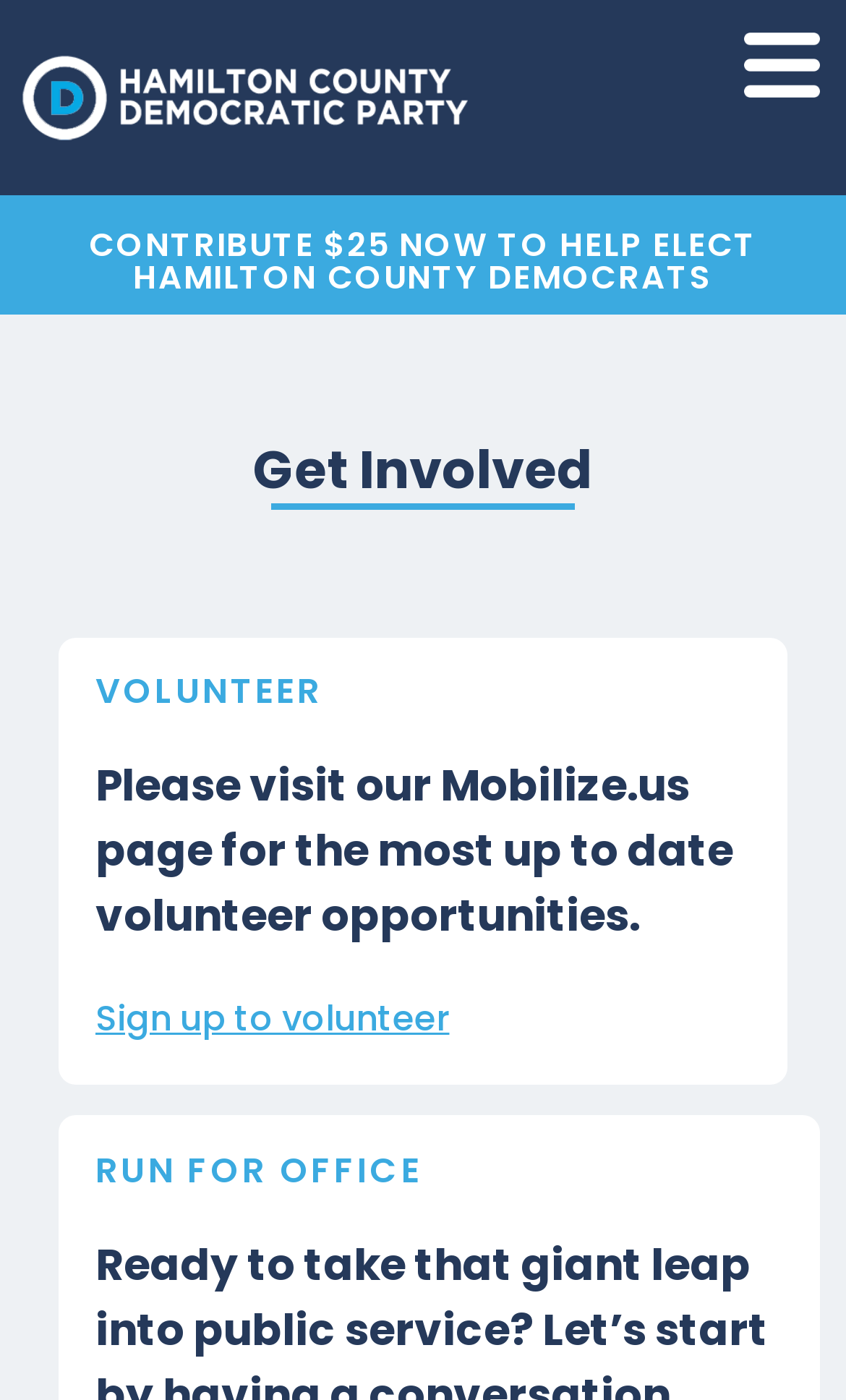Use a single word or phrase to answer the question:
What is the first call-to-action on the webpage?

CONTRIBUTE $25 NOW